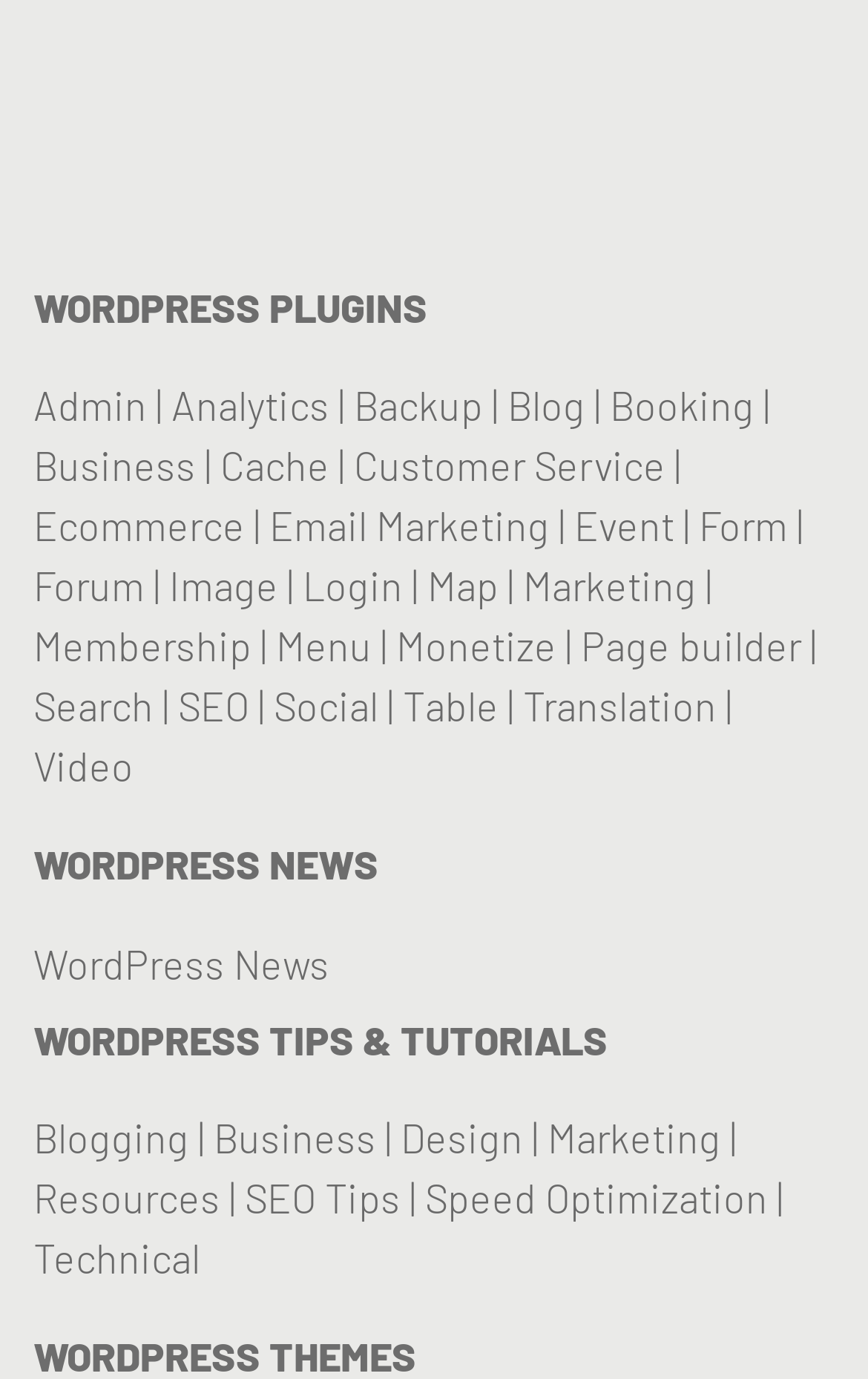How many tutorials categories are listed under 'WORDPRESS TIPS & TUTORIALS'? From the image, respond with a single word or brief phrase.

7